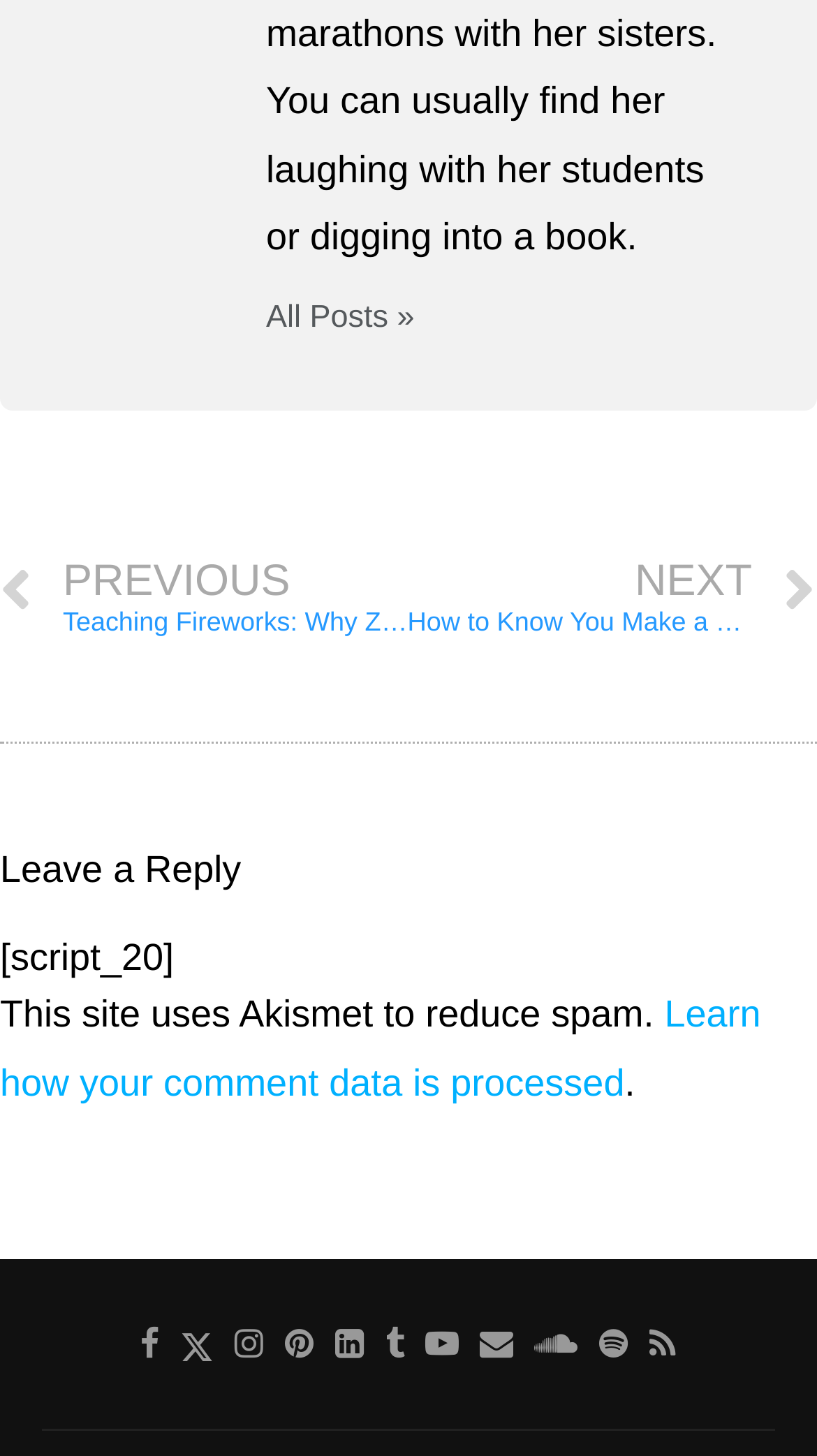Locate the bounding box coordinates of the segment that needs to be clicked to meet this instruction: "Click on 'All Posts »'".

[0.326, 0.208, 0.507, 0.229]